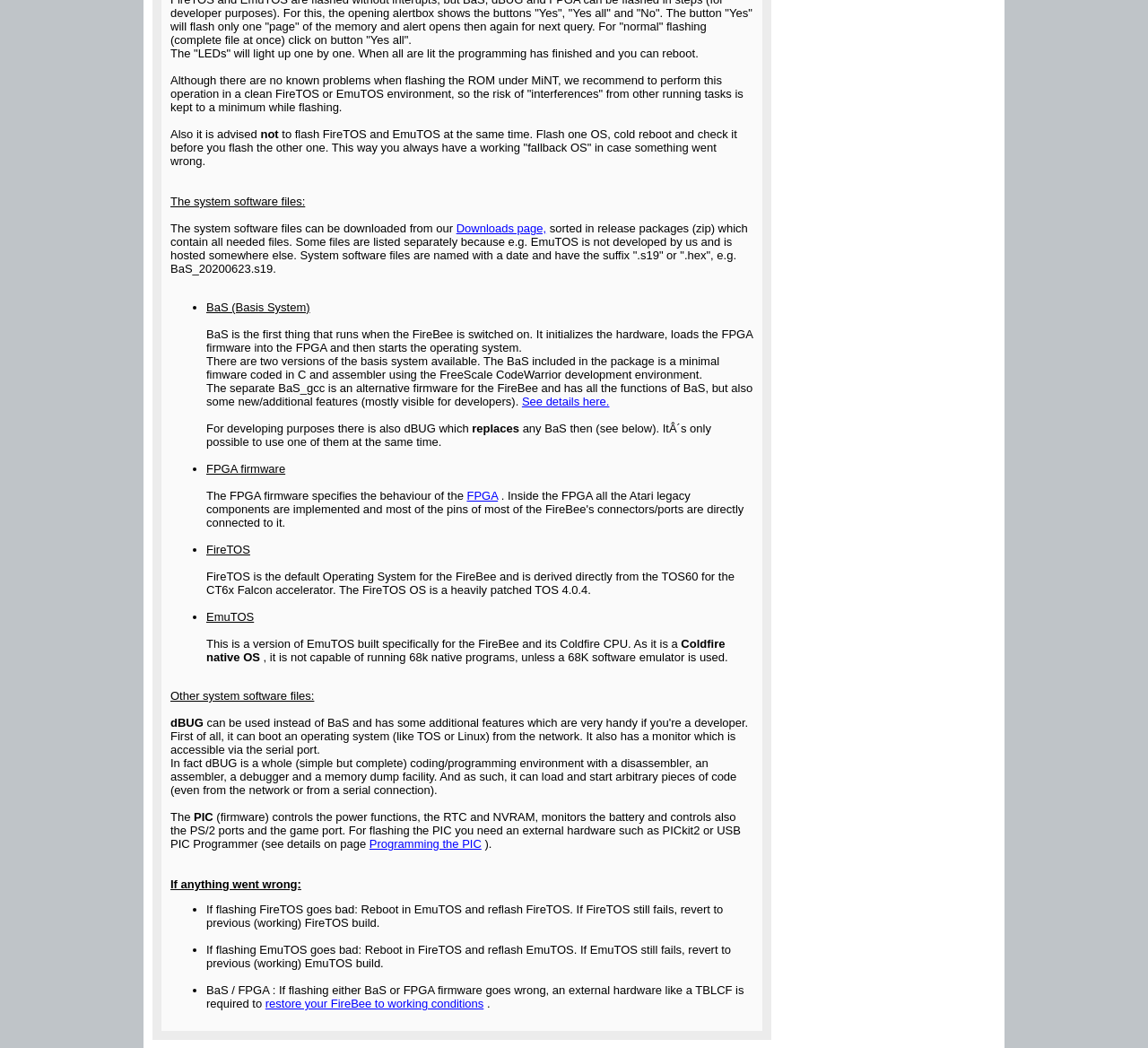Return the bounding box coordinates of the UI element that corresponds to this description: "See details here.". The coordinates must be given as four float numbers in the range of 0 and 1, [left, top, right, bottom].

[0.455, 0.377, 0.531, 0.39]